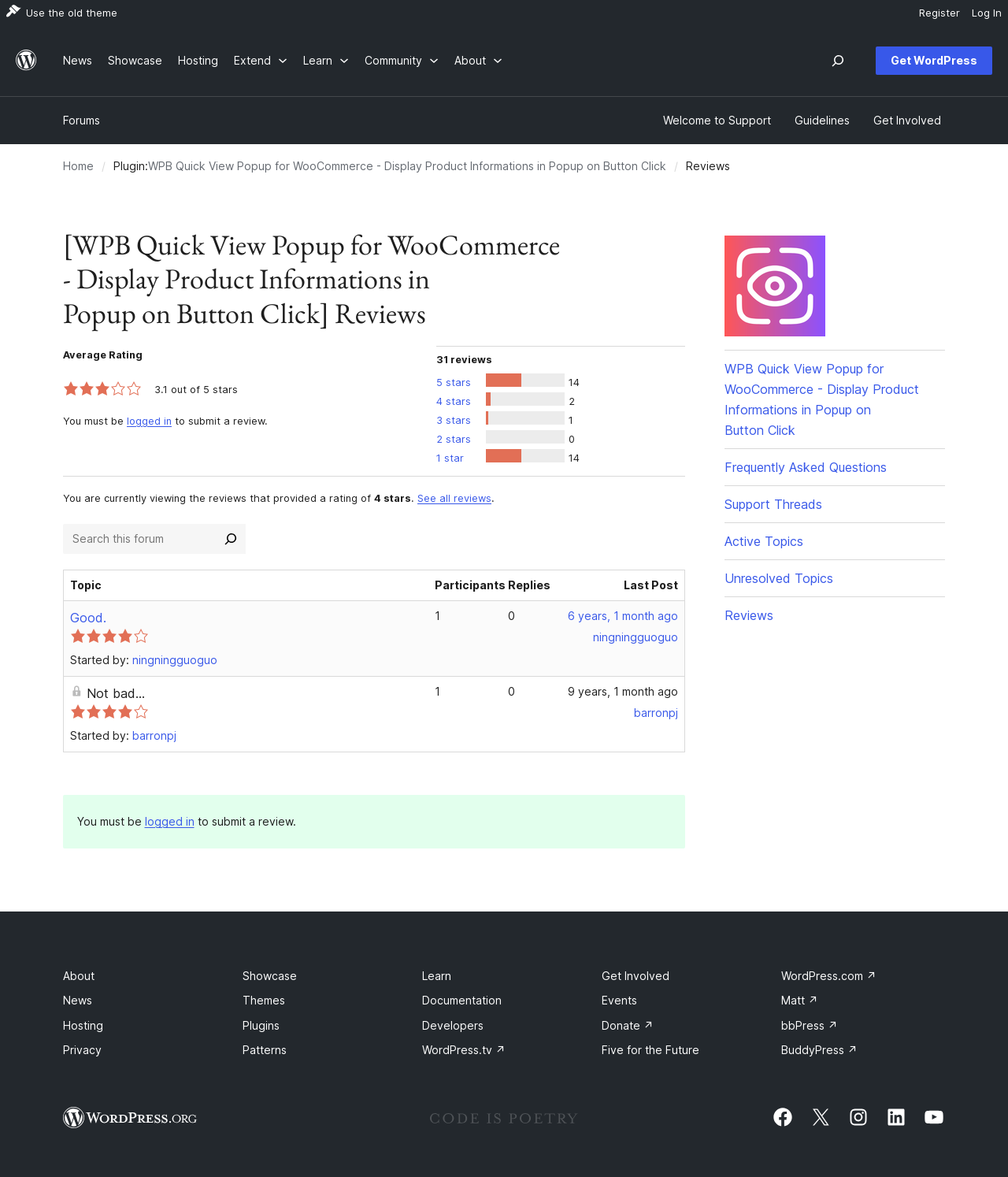Please find and report the primary heading text from the webpage.

[WPB Quick View Popup for WooCommerce - Display Product Informations in Popup on Button Click] Reviews